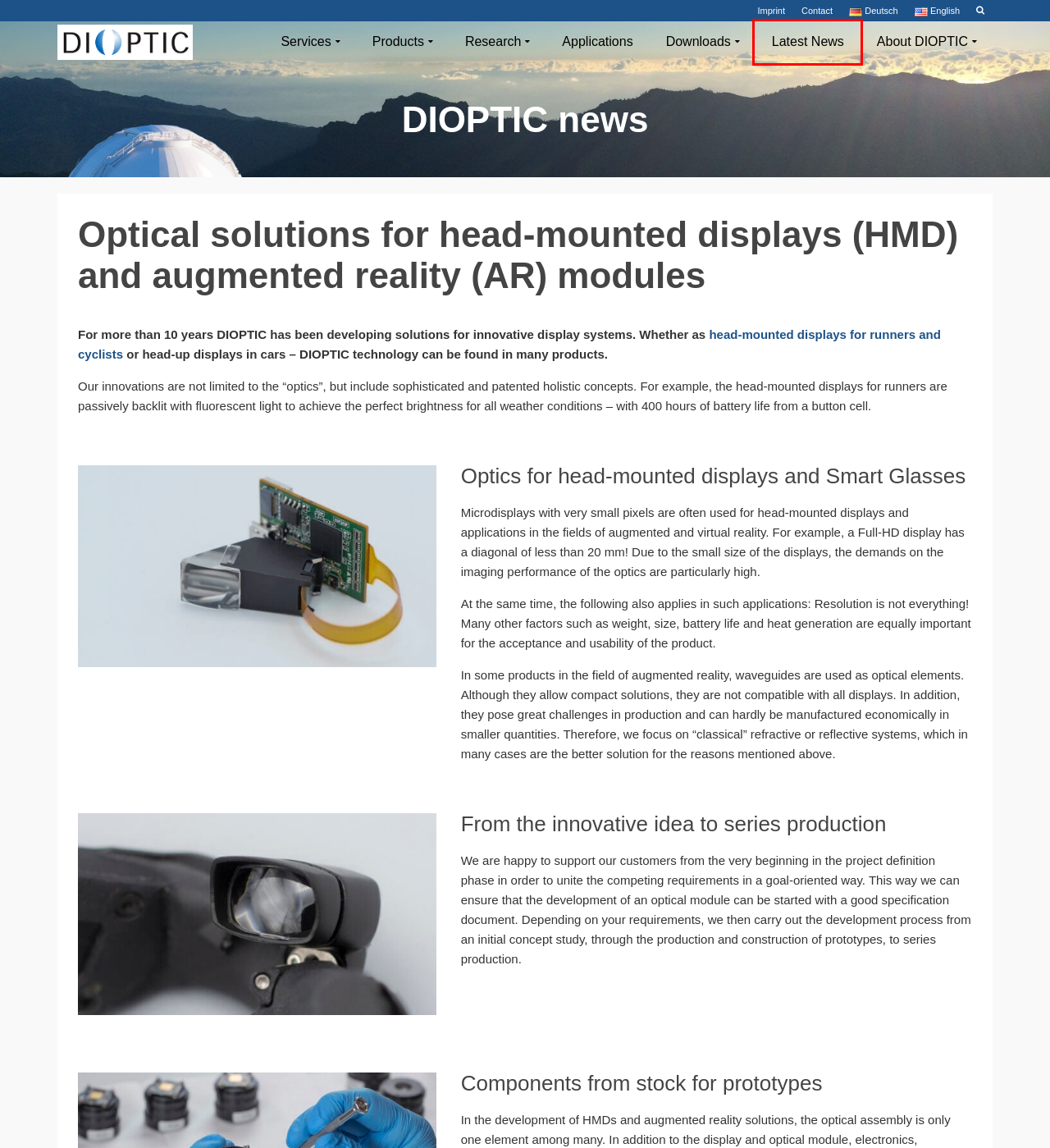Analyze the screenshot of a webpage featuring a red rectangle around an element. Pick the description that best fits the new webpage after interacting with the element inside the red bounding box. Here are the candidates:
A. Applications - DIOPTIC GmbH
B. Latest News - DIOPTIC GmbH
C. Optische Lösungen für Head-Mounted Displays (HMD) und Augmented Reality (AR) Module - DIOPTIC GmbH
D. About DIOPTIC - DIOPTIC GmbH
E. Imprint - DIOPTIC GmbH
F. Research - DIOPTIC GmbH
G. DIOPTIC GmbH sets milestone for new building with ground-breaking ceremony
H. Contact - DIOPTIC GmbH

B